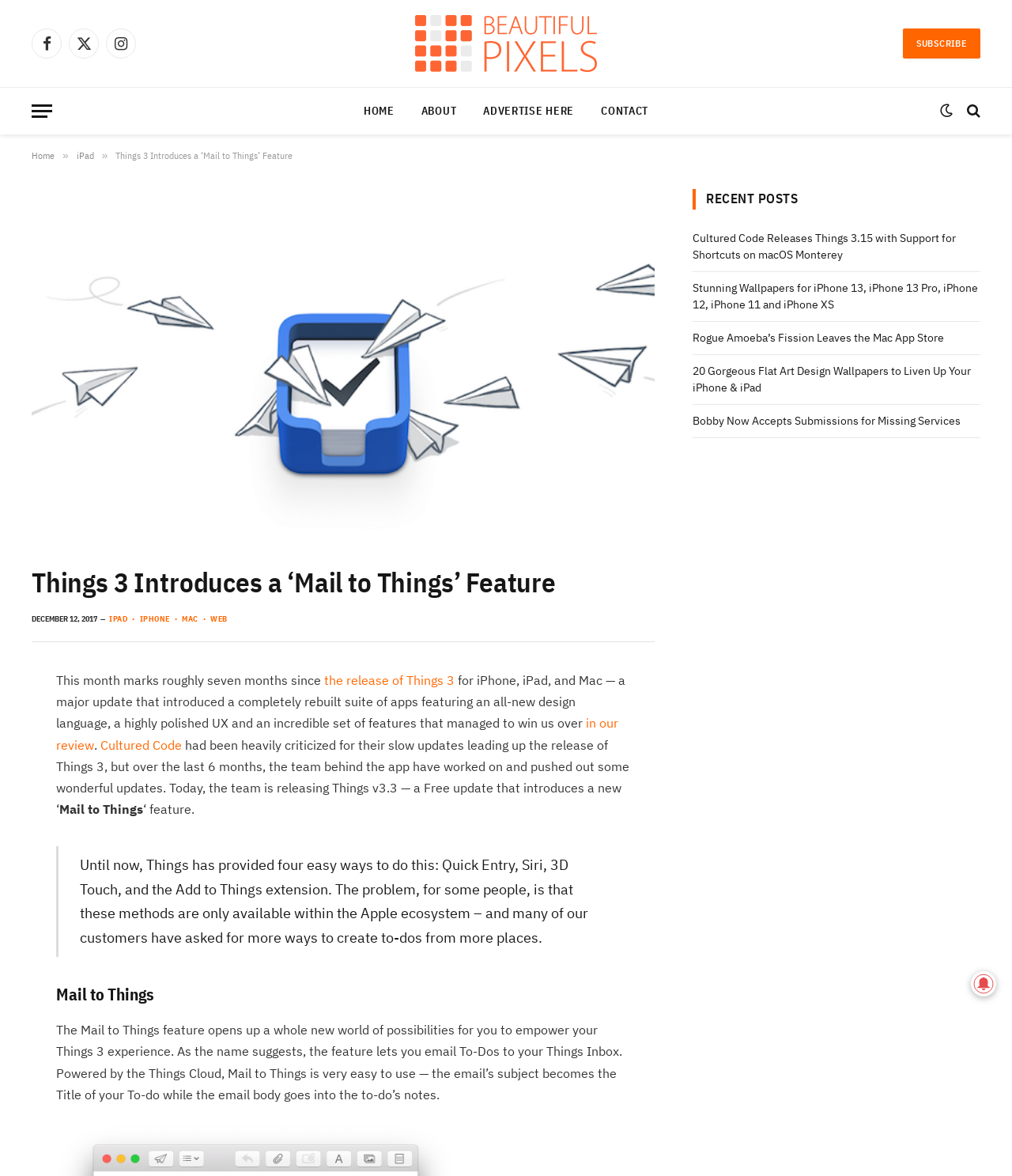Please find and generate the text of the main header of the webpage.

Things 3 Introduces a ‘Mail to Things’ Feature